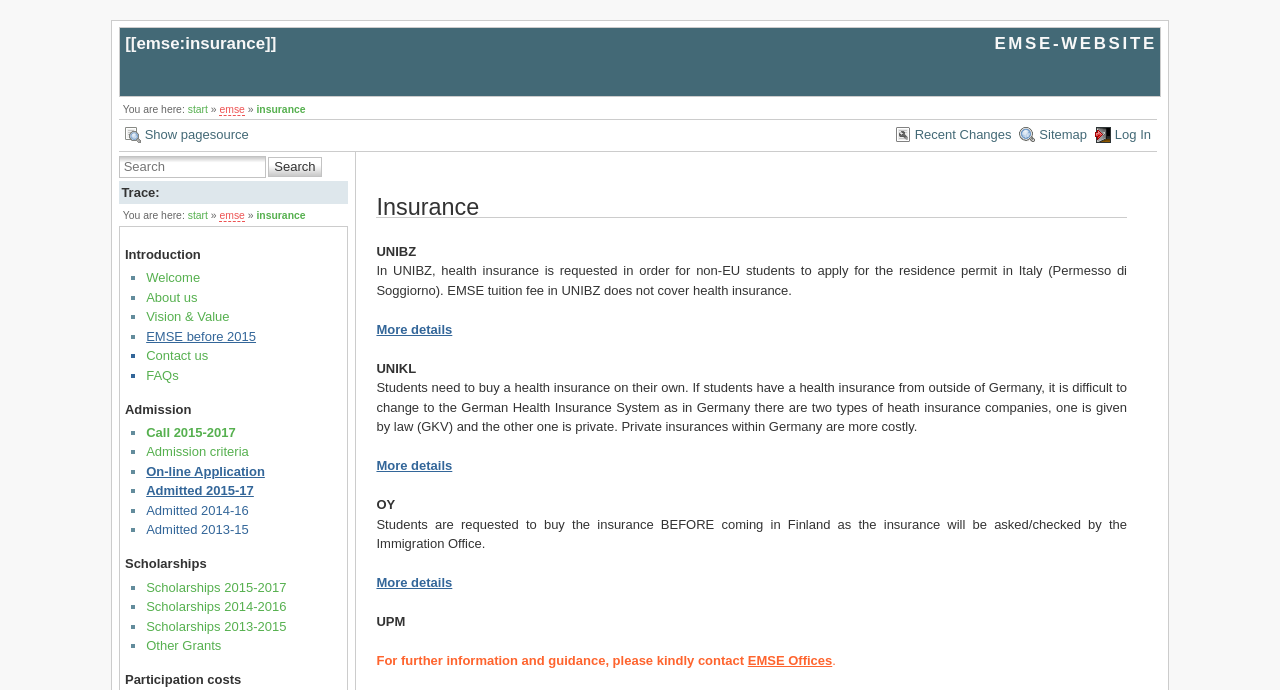Specify the bounding box coordinates of the element's area that should be clicked to execute the given instruction: "Go to the introduction page". The coordinates should be four float numbers between 0 and 1, i.e., [left, top, right, bottom].

[0.114, 0.392, 0.156, 0.413]